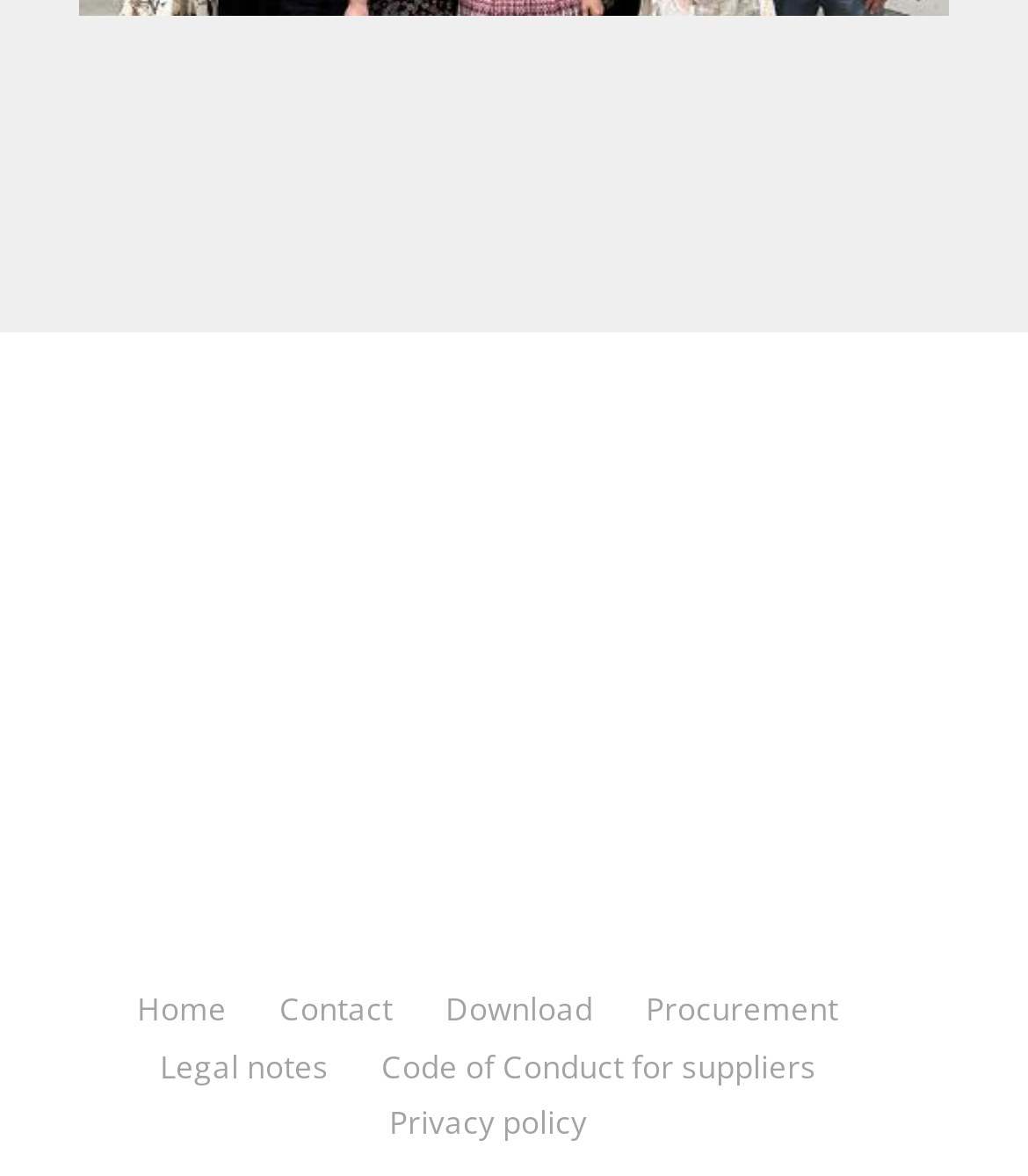What is the last link on the webpage?
Provide a concise answer using a single word or phrase based on the image.

Privacy policy